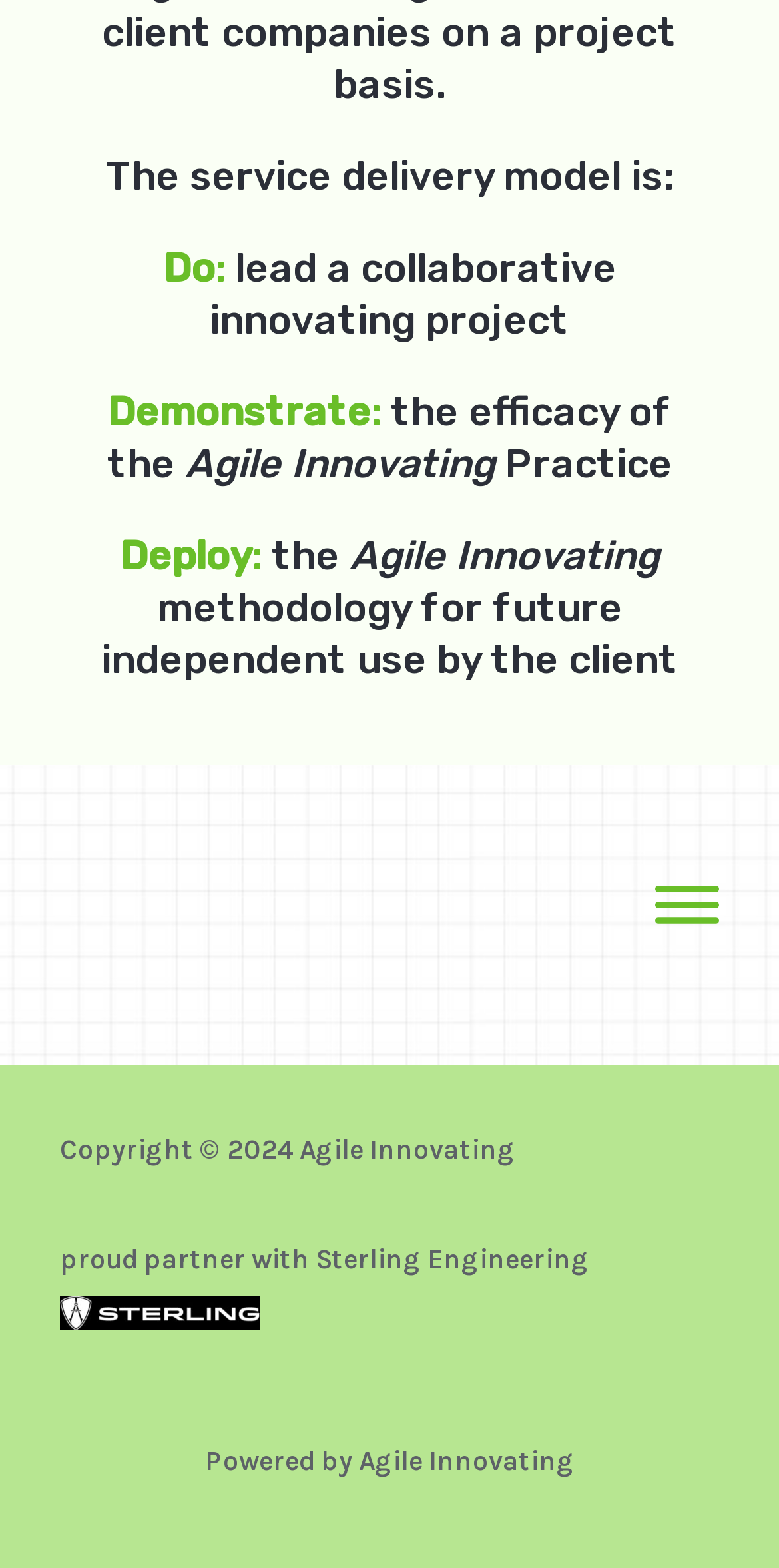What is the copyright year of Agile Innovating?
Using the details from the image, give an elaborate explanation to answer the question.

The copyright year of Agile Innovating is 2024 as indicated by the StaticText element 'Copyright © 2024 Agile Innovating' with bounding box coordinates [0.077, 0.722, 0.662, 0.743]